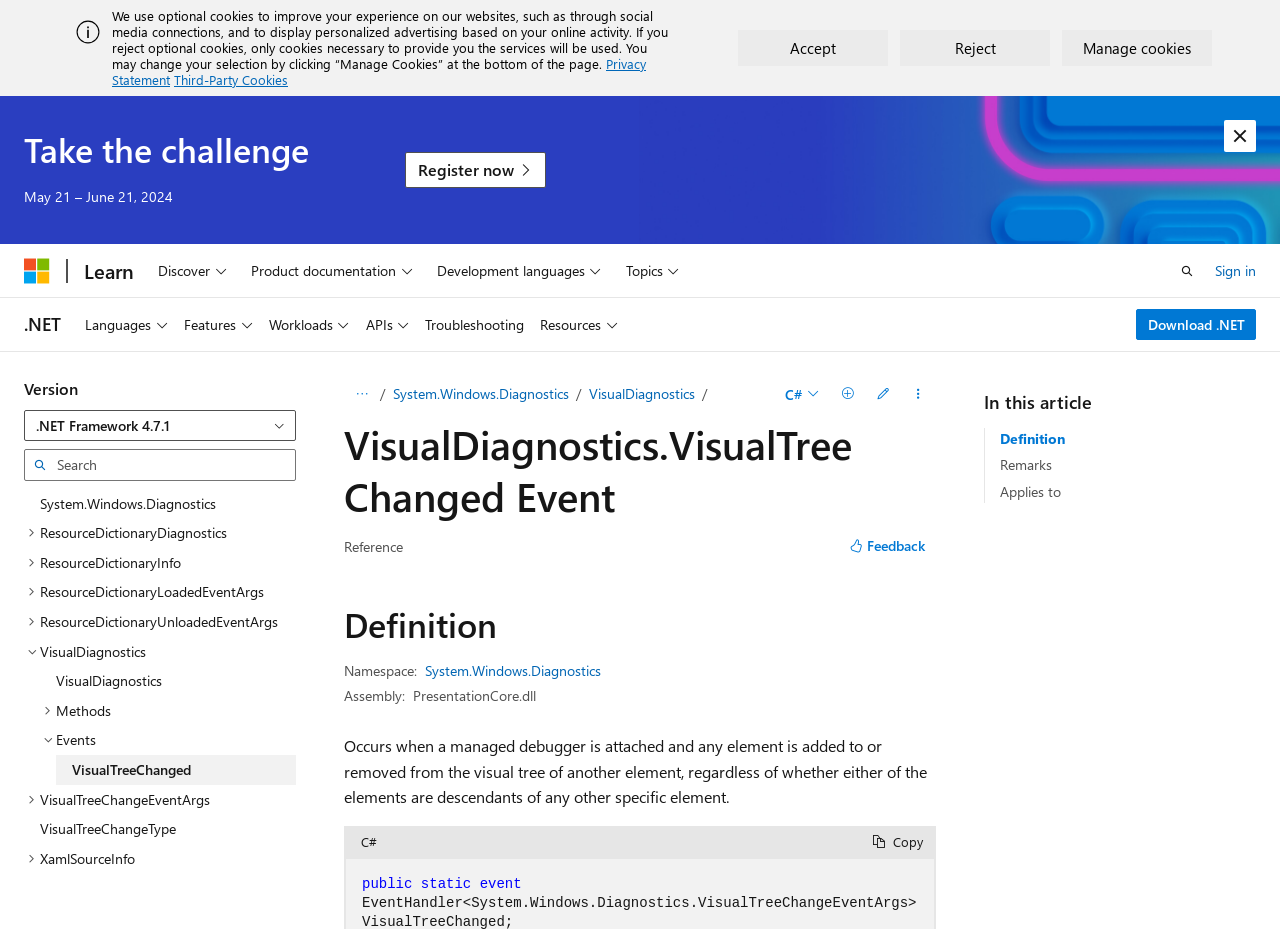Determine the bounding box coordinates for the area that should be clicked to carry out the following instruction: "Click the 'VisualDiagnostics' link".

[0.46, 0.414, 0.543, 0.434]